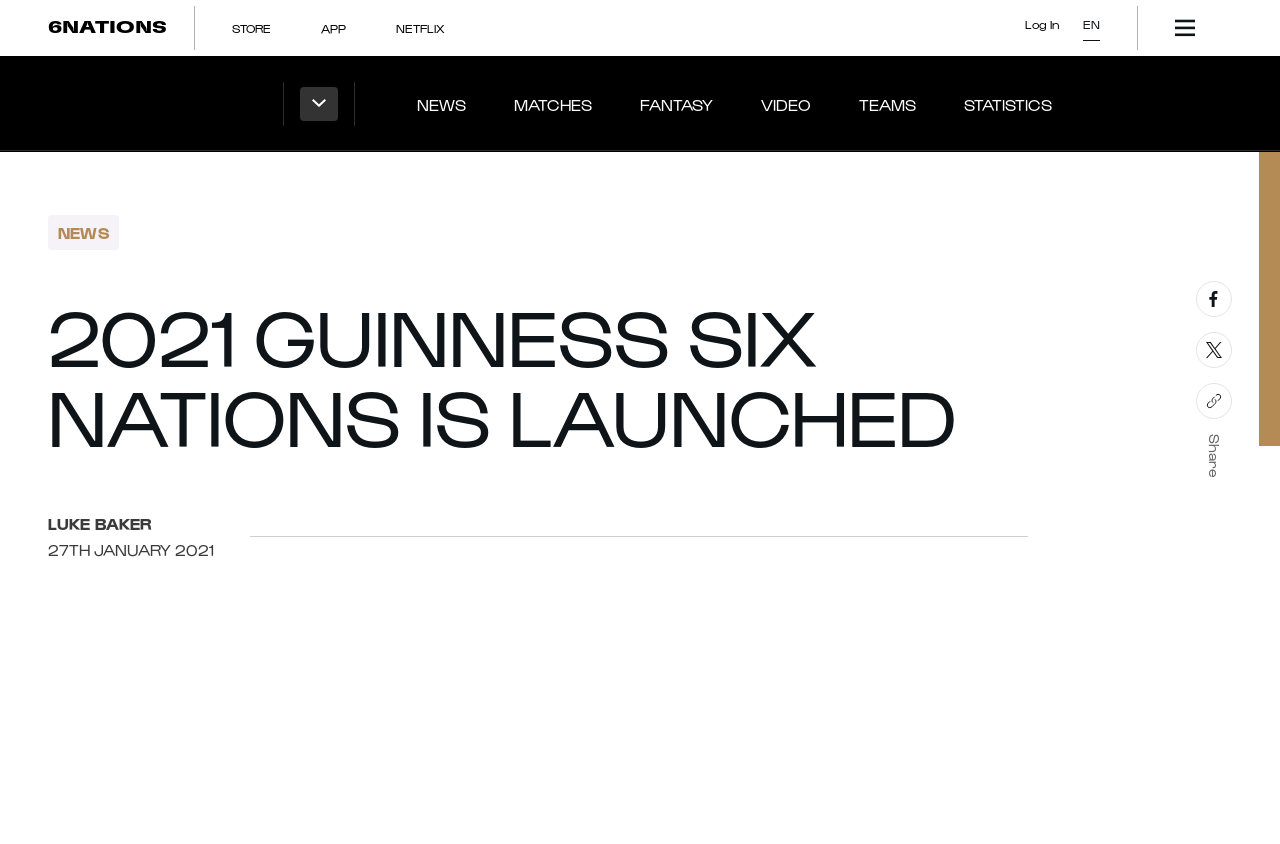What is the name of the sporting event?
Using the information from the image, give a concise answer in one word or a short phrase.

Guinness Six Nations